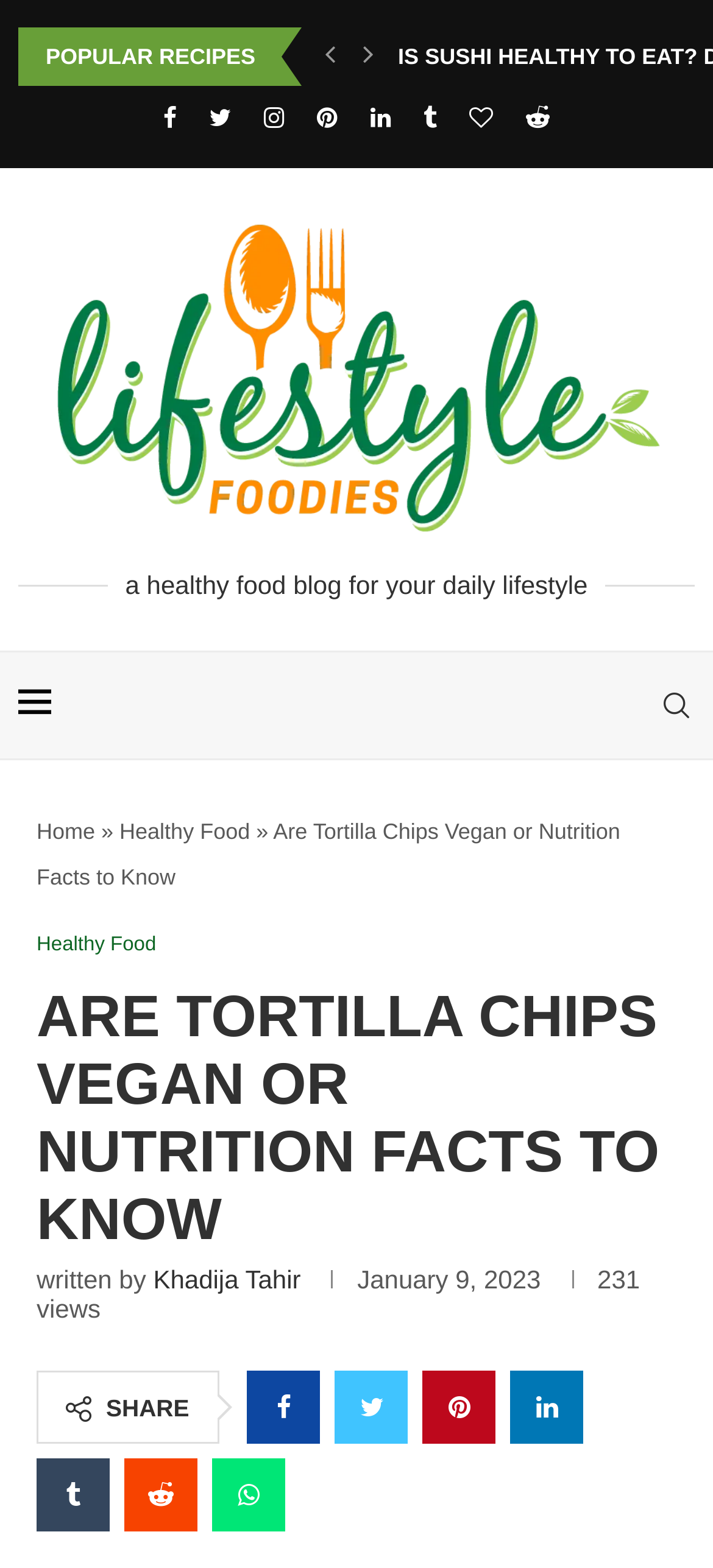Please specify the coordinates of the bounding box for the element that should be clicked to carry out this instruction: "Search for something". The coordinates must be four float numbers between 0 and 1, formatted as [left, top, right, bottom].

[0.923, 0.416, 0.974, 0.484]